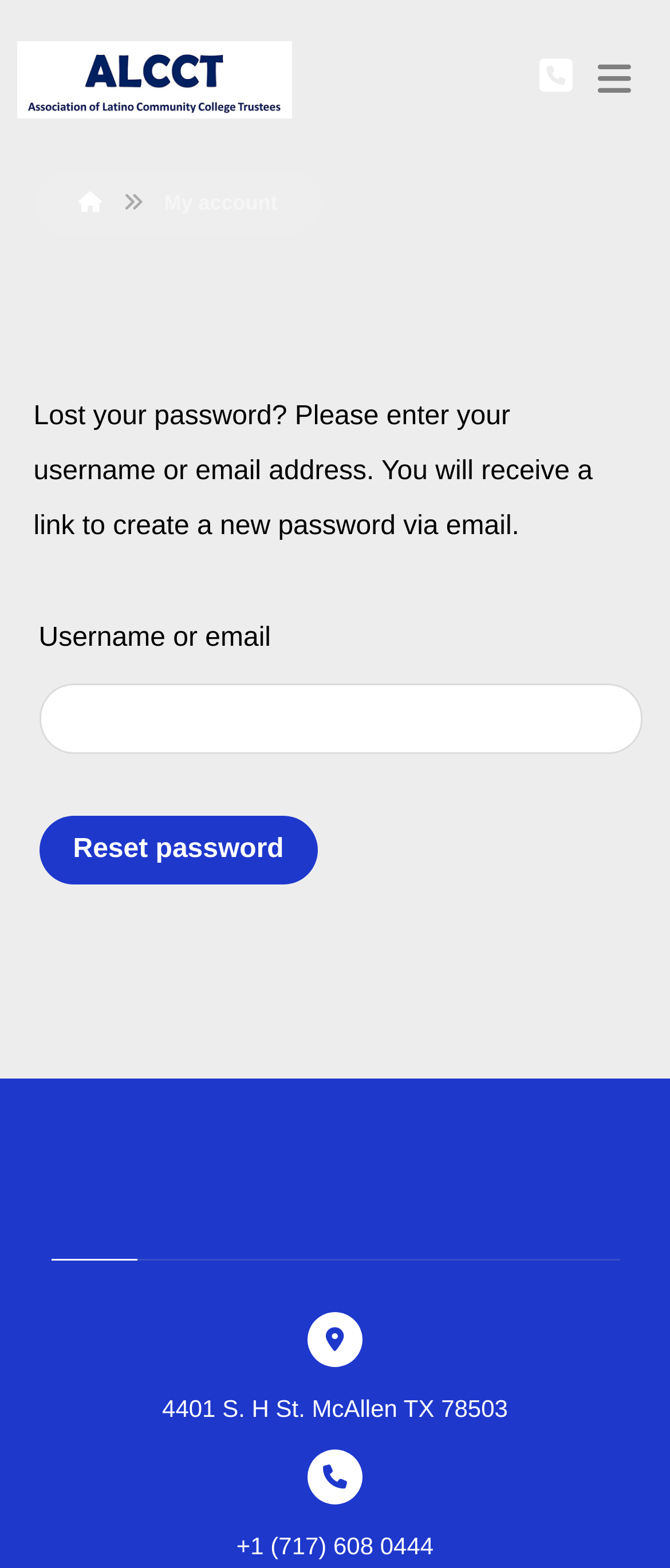Answer the question with a single word or phrase: 
What is the phone number of the office?

+1 (717) 608 0444